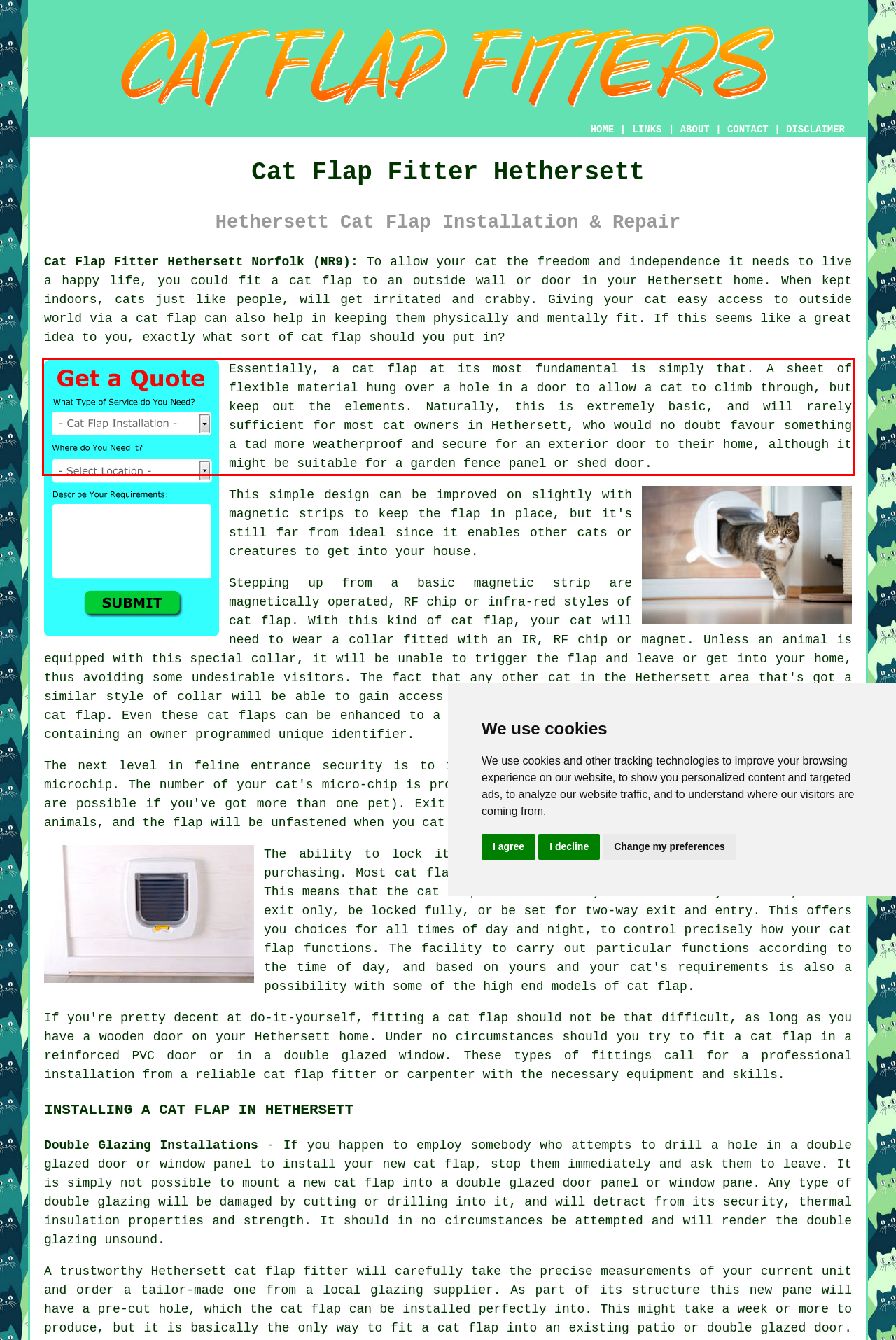Using the webpage screenshot, recognize and capture the text within the red bounding box.

Essentially, a cat flap at its most fundamental is simply that. A sheet of flexible material hung over a hole in a door to allow a cat to climb through, but keep out the elements. Naturally, this is extremely basic, and will rarely sufficient for most cat owners in Hethersett, who would no doubt favour something a tad more weatherproof and secure for an exterior door to their home, although it might be suitable for a garden fence panel or shed door.